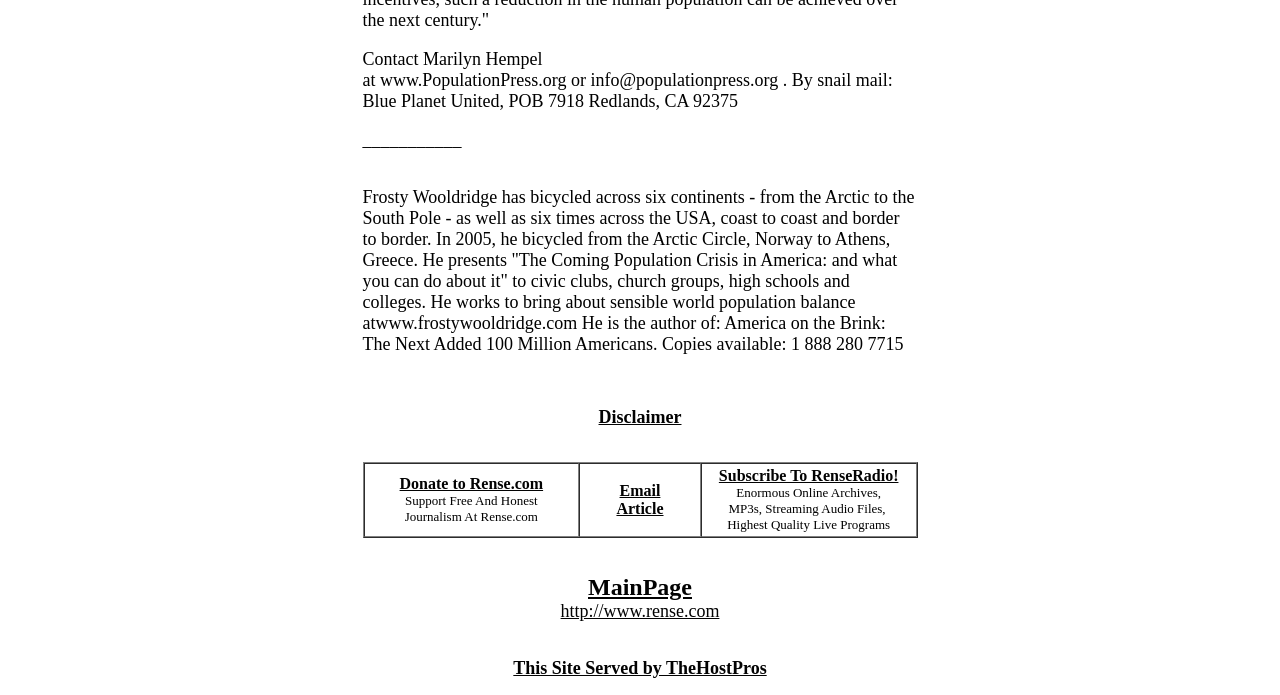What is the name of the author who bicycled across six continents?
Could you give a comprehensive explanation in response to this question?

The name of the author who bicycled across six continents can be found in the description list term with the bounding box coordinates [0.283, 0.269, 0.717, 0.511], which contains the static text 'Frosty Wooldridge has bicycled across six continents - from the Arctic to the South Pole - as well as six times across the USA, coast to coast and border to border...'.